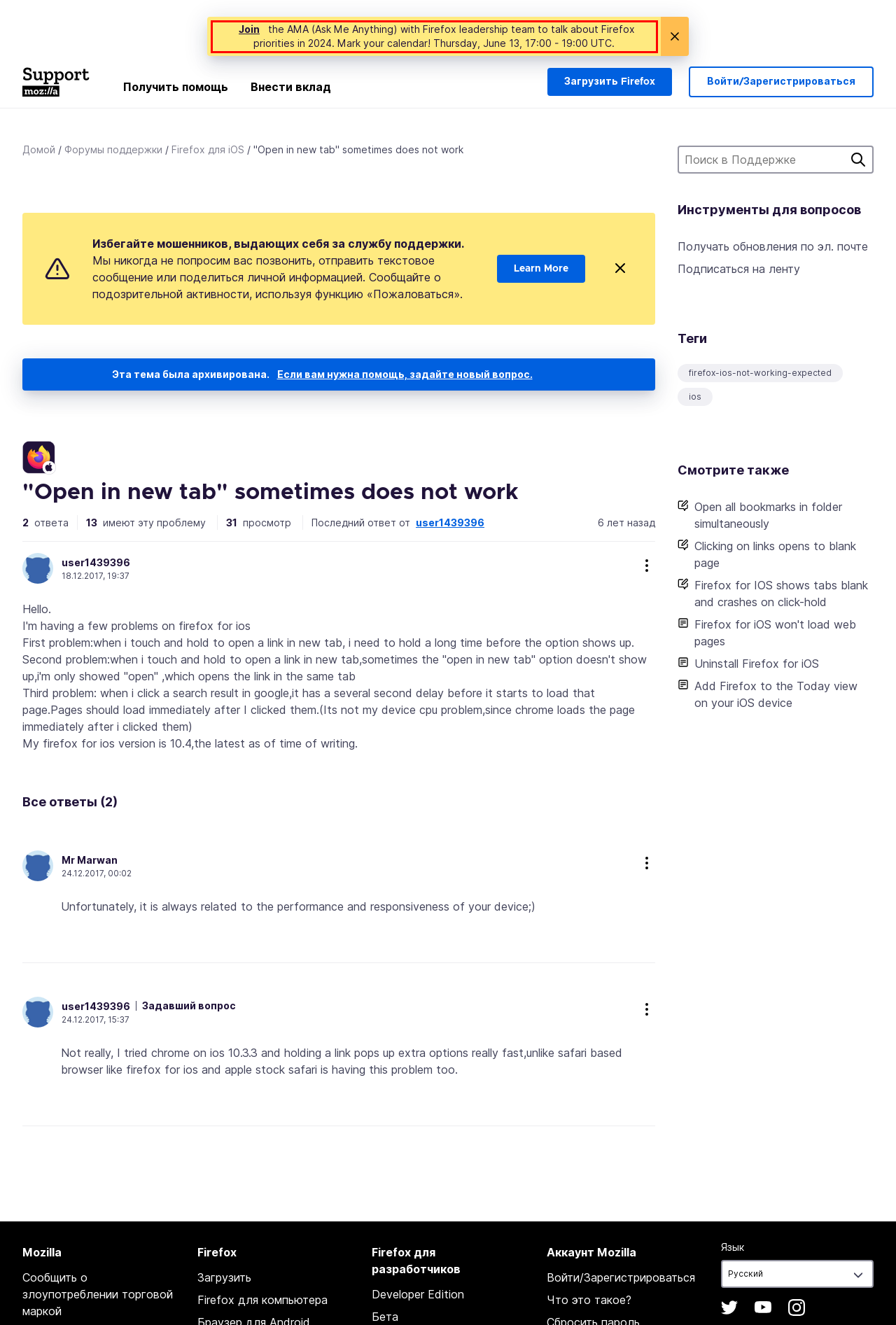Please identify and extract the text content from the UI element encased in a red bounding box on the provided webpage screenshot.

Join the AMA (Ask Me Anything) with Firefox leadership team to talk about Firefox priorities in 2024. Mark your calendar! Thursday, June 13, 17:00 - 19:00 UTC.